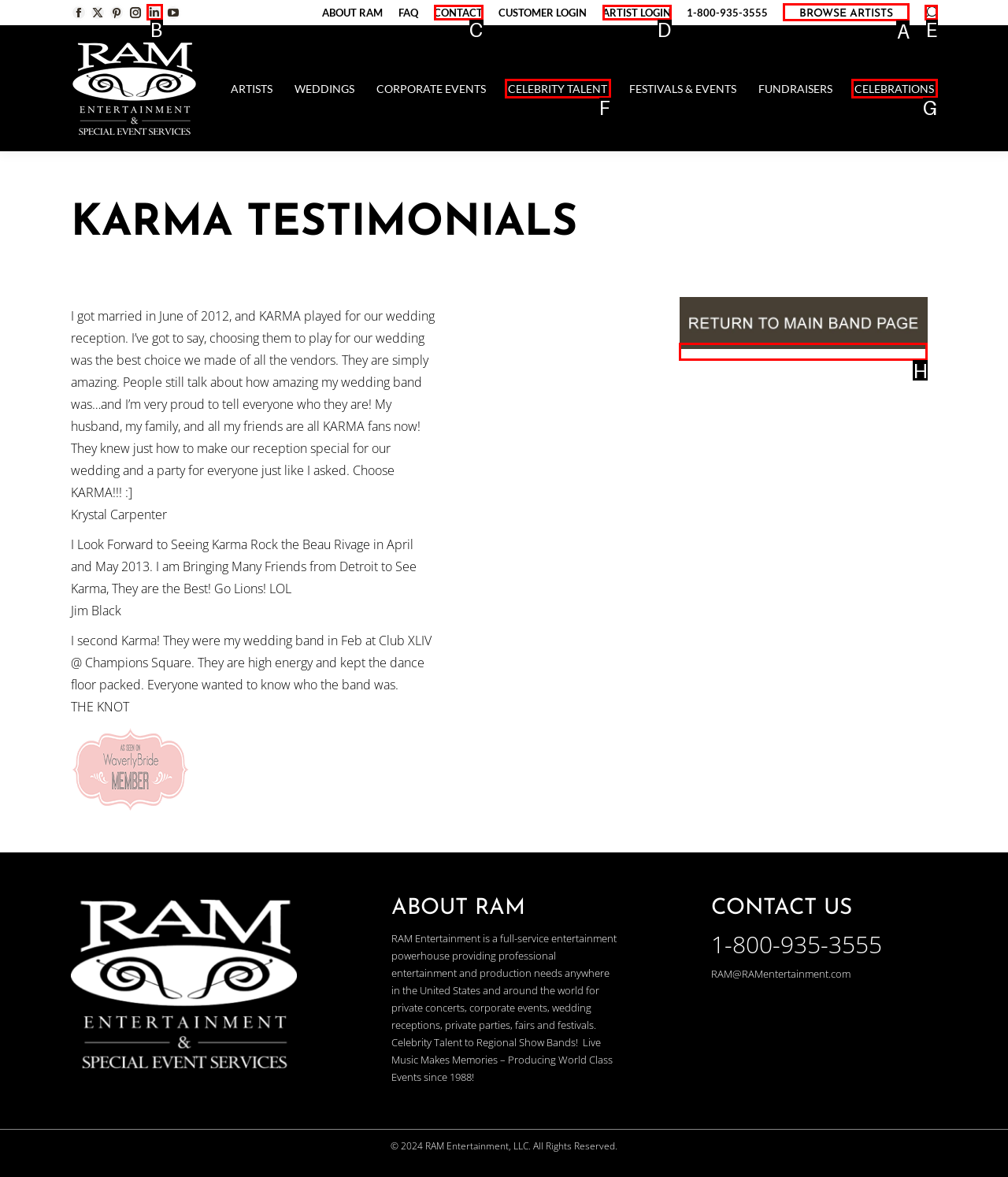Point out the letter of the HTML element you should click on to execute the task: Search for artists
Reply with the letter from the given options.

A